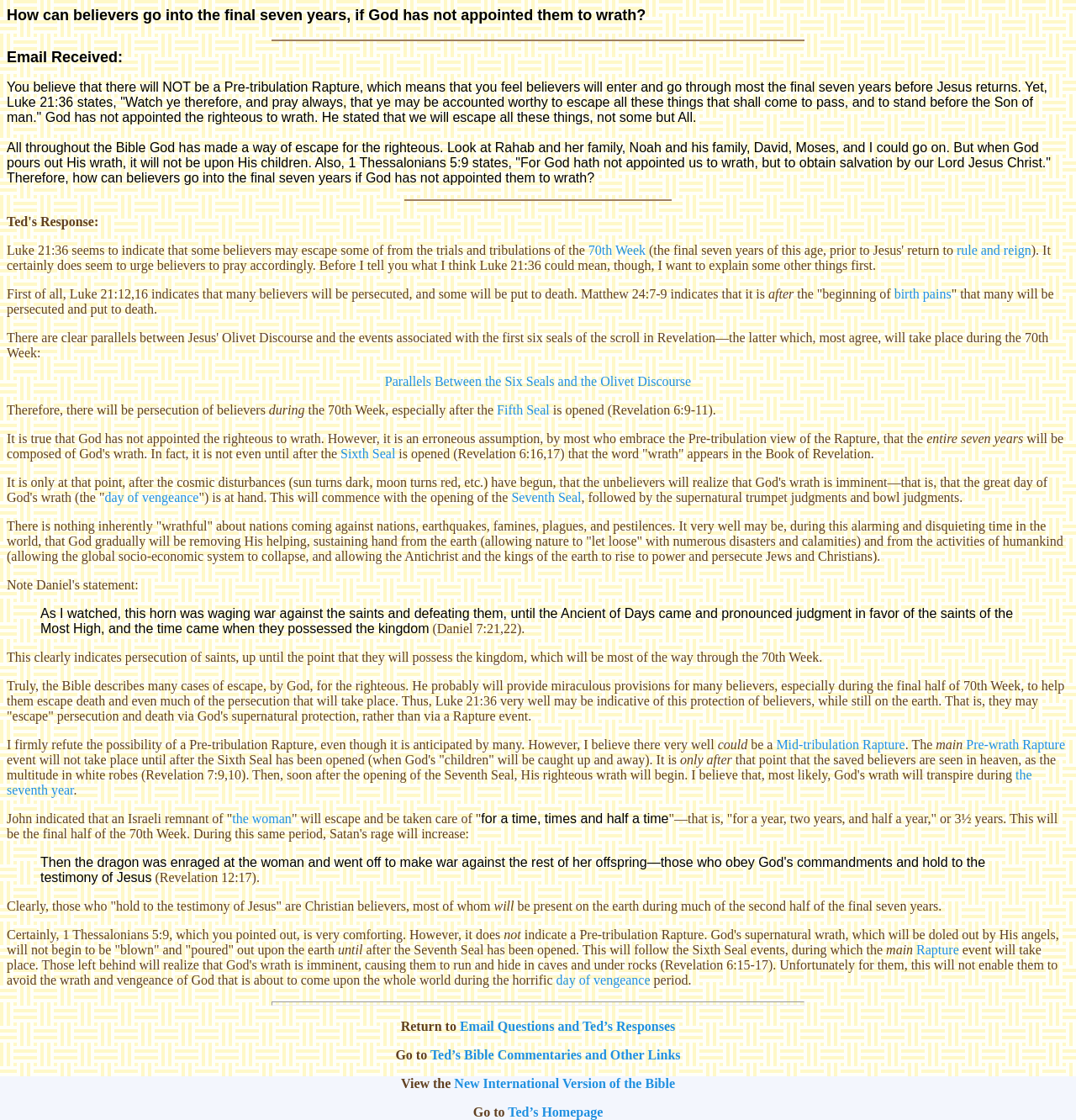What is the 'Seventh Seal' in the context of this webpage?
Please use the image to provide an in-depth answer to the question.

Based on the webpage, the Seventh Seal is an event that will occur before God's wrath is poured out on the earth, and it is mentioned as a key milestone in the sequence of events leading up to the Rapture.